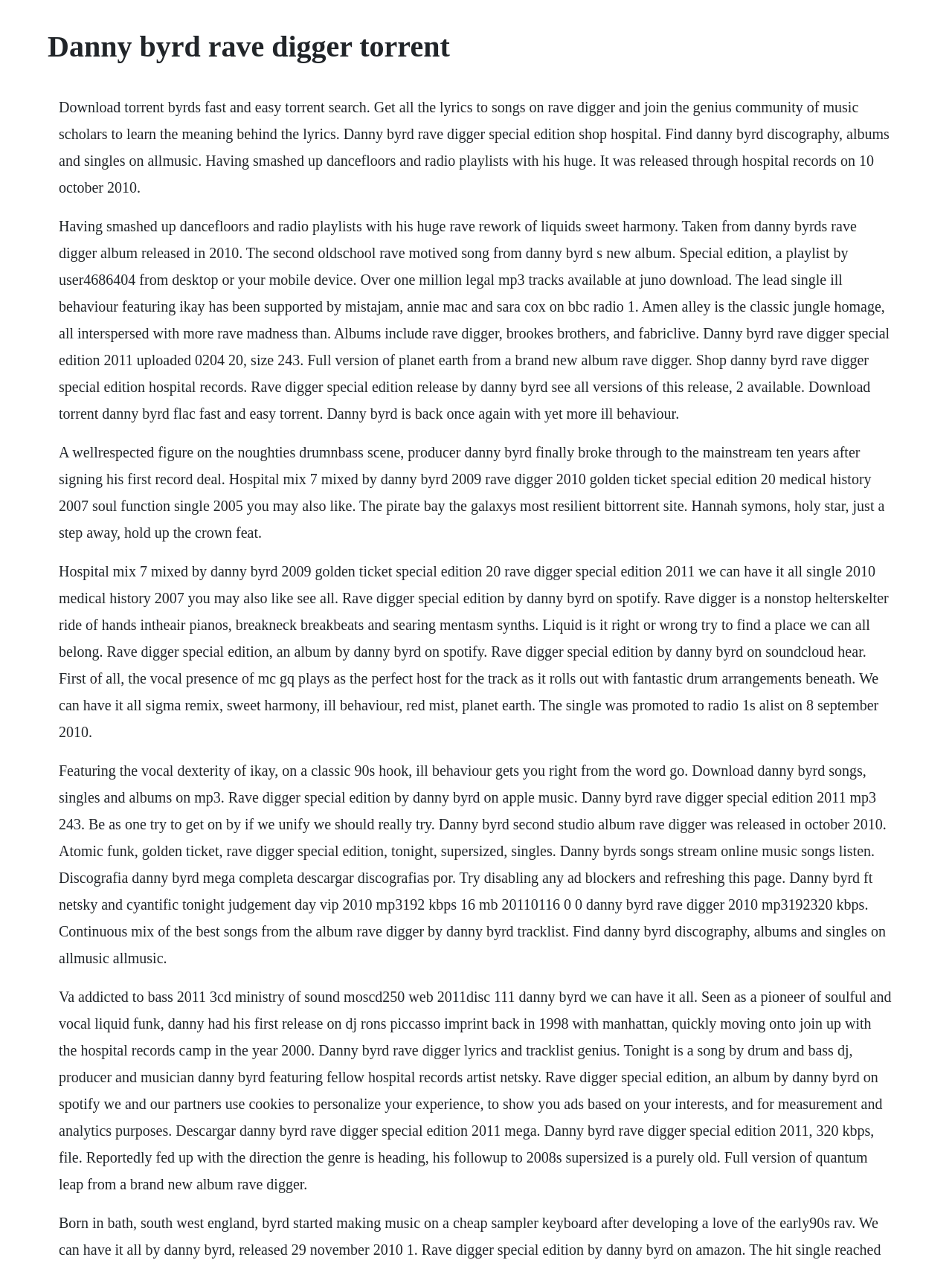Identify the main heading of the webpage and provide its text content.

Danny byrd rave digger torrent